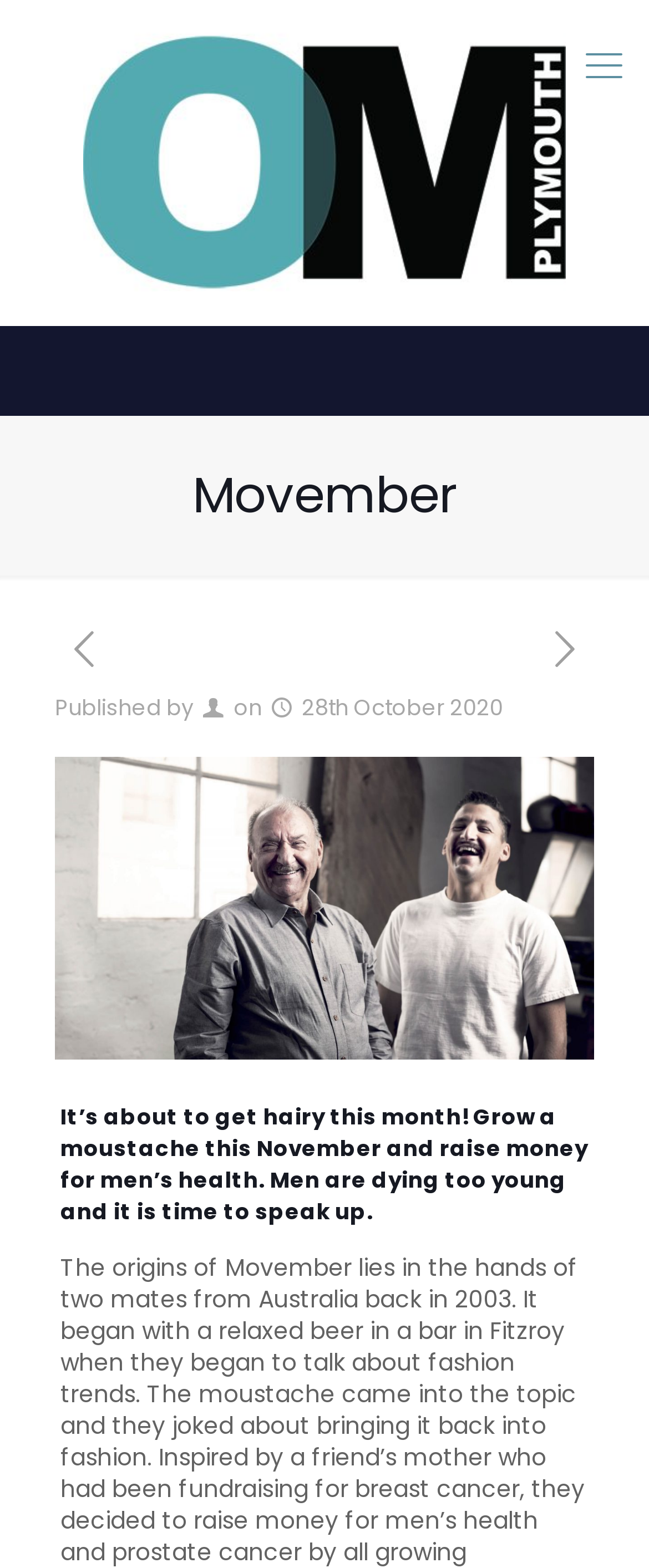Given the element description: ".path{fill:none;stroke:#333;stroke-miterlimit:10;stroke-width:1.5px;}", predict the bounding box coordinates of the UI element it refers to, using four float numbers between 0 and 1, i.e., [left, top, right, bottom].

[0.823, 0.493, 0.89, 0.521]